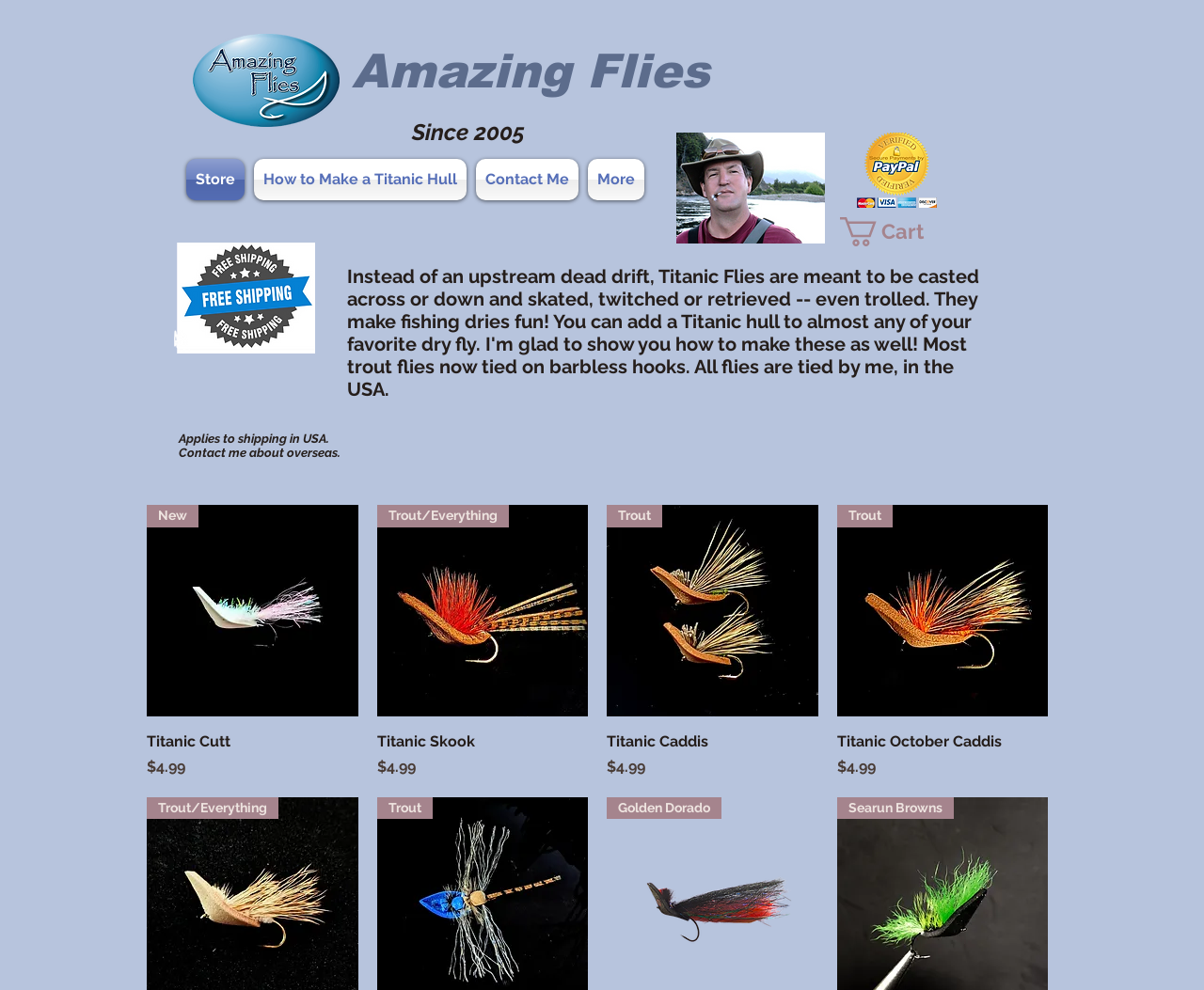Given the description of a UI element: "Cart", identify the bounding box coordinates of the matching element in the webpage screenshot.

[0.698, 0.219, 0.791, 0.249]